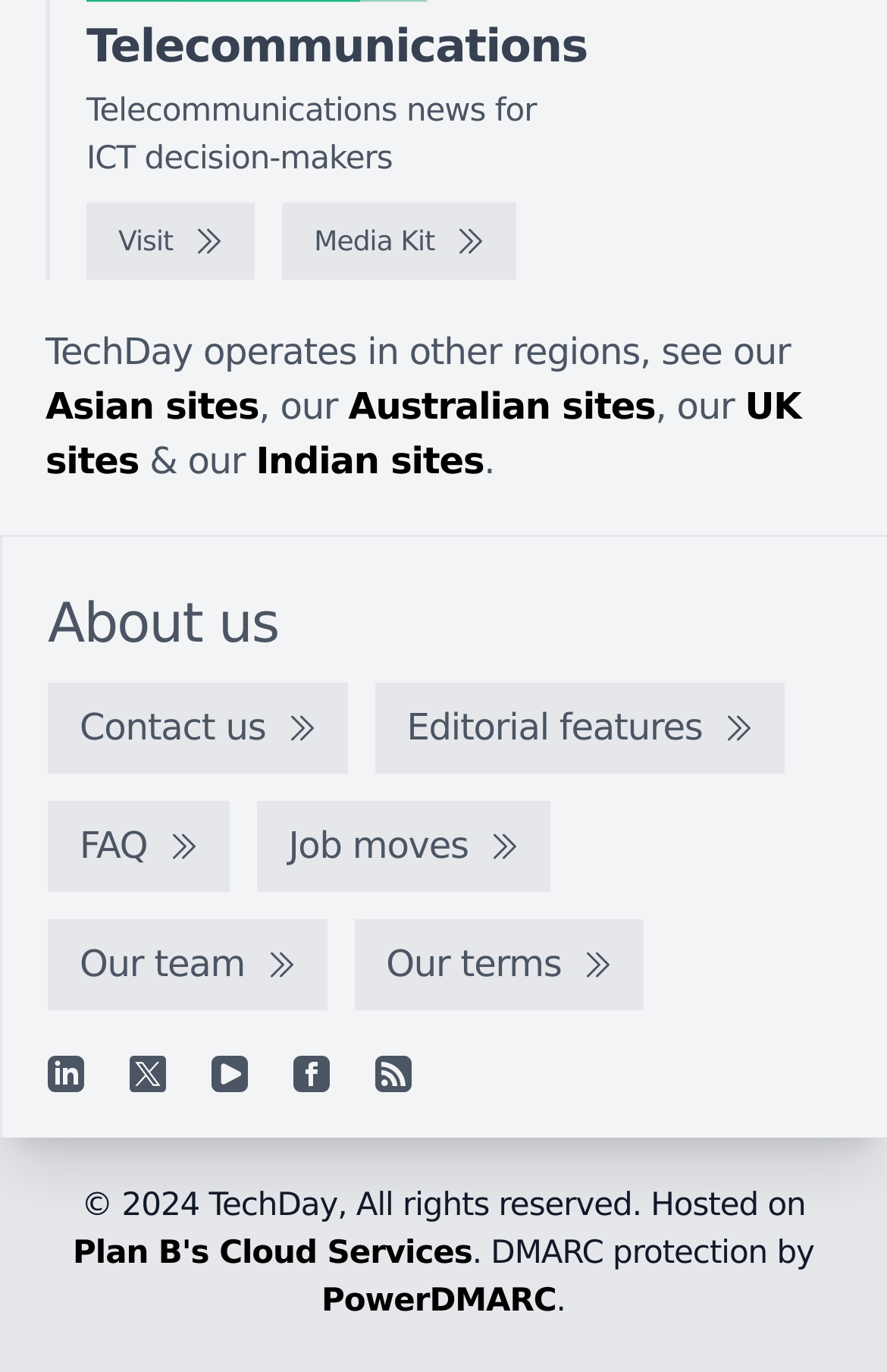Determine the coordinates of the bounding box that should be clicked to complete the instruction: "Visit the website". The coordinates should be represented by four float numbers between 0 and 1: [left, top, right, bottom].

[0.097, 0.147, 0.287, 0.204]